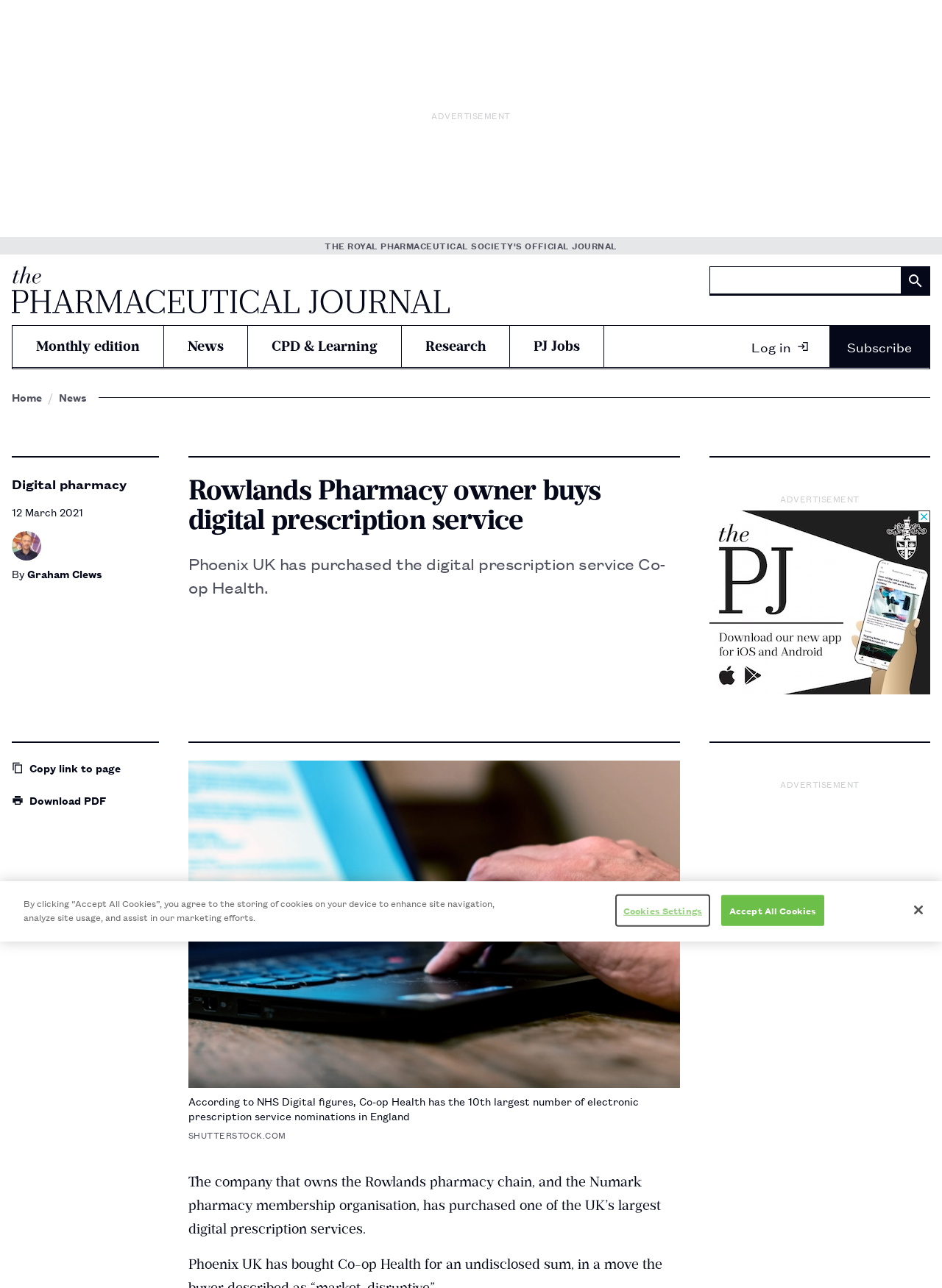Identify the bounding box coordinates for the element that needs to be clicked to fulfill this instruction: "Search for something". Provide the coordinates in the format of four float numbers between 0 and 1: [left, top, right, bottom].

[0.753, 0.207, 0.988, 0.23]